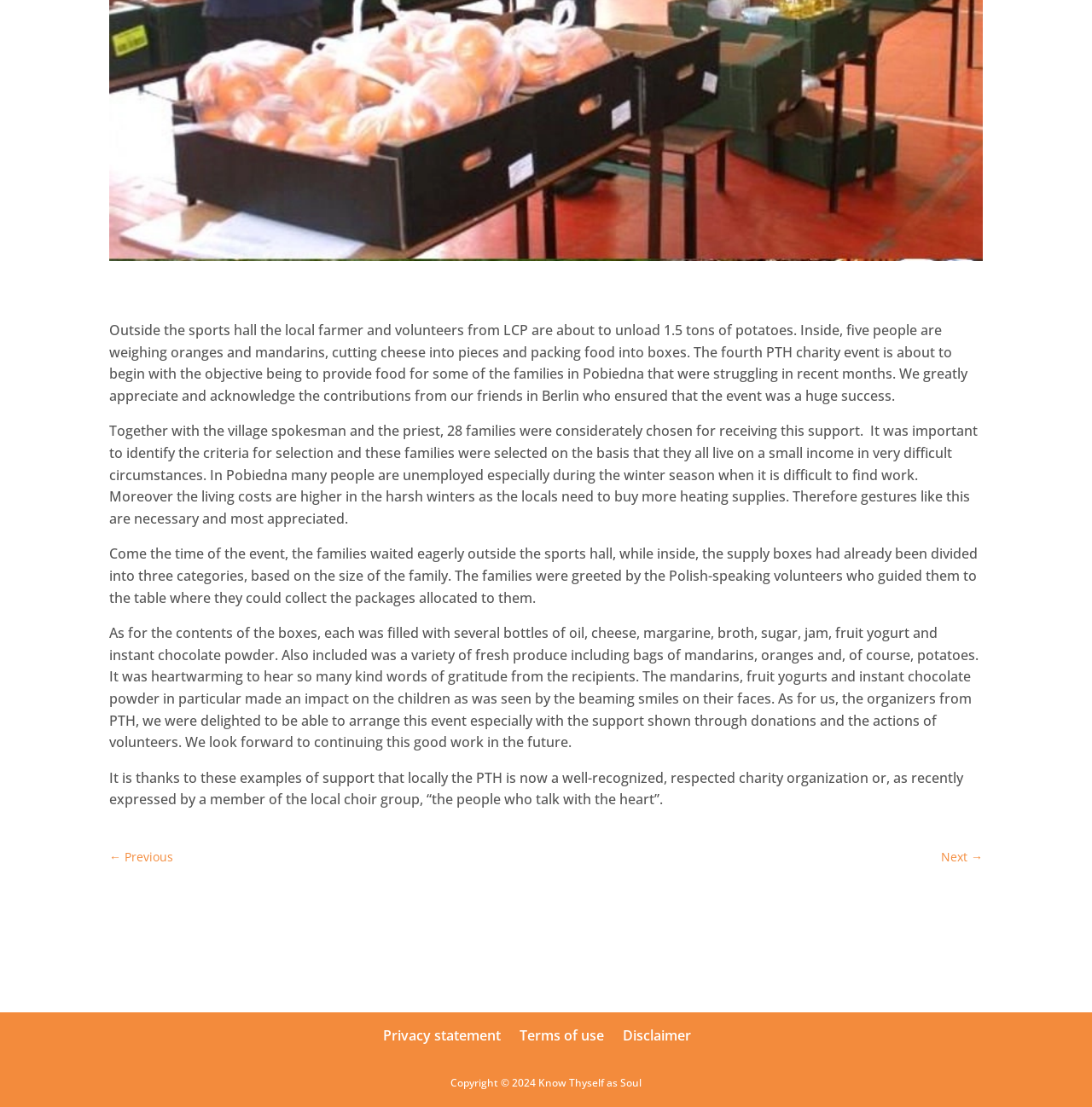Based on the provided description, "Privacy statement", find the bounding box of the corresponding UI element in the screenshot.

[0.35, 0.927, 0.458, 0.944]